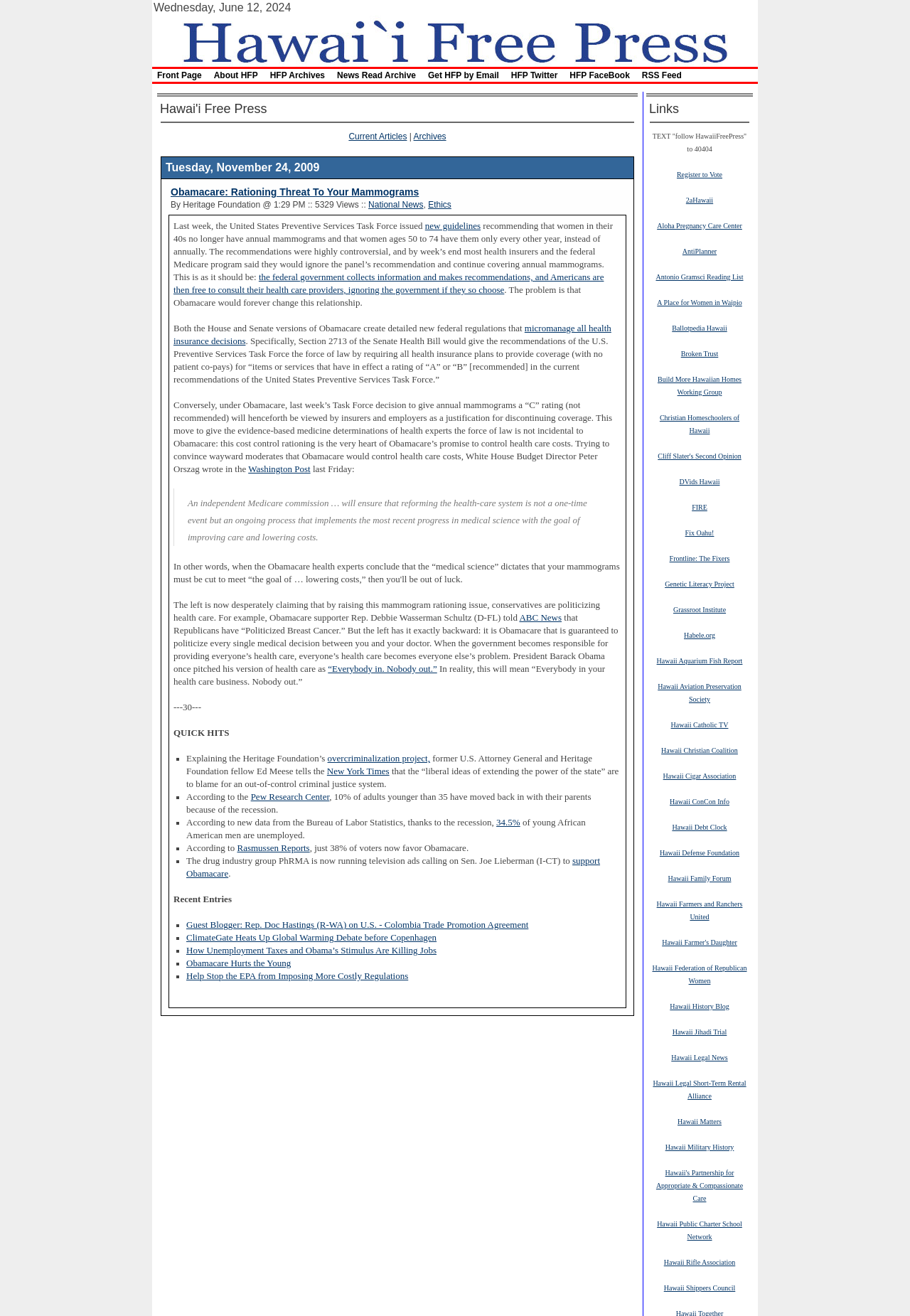Identify the bounding box coordinates of the clickable region to carry out the given instruction: "Visit the Hawaii Free Press homepage".

[0.175, 0.026, 0.825, 0.035]